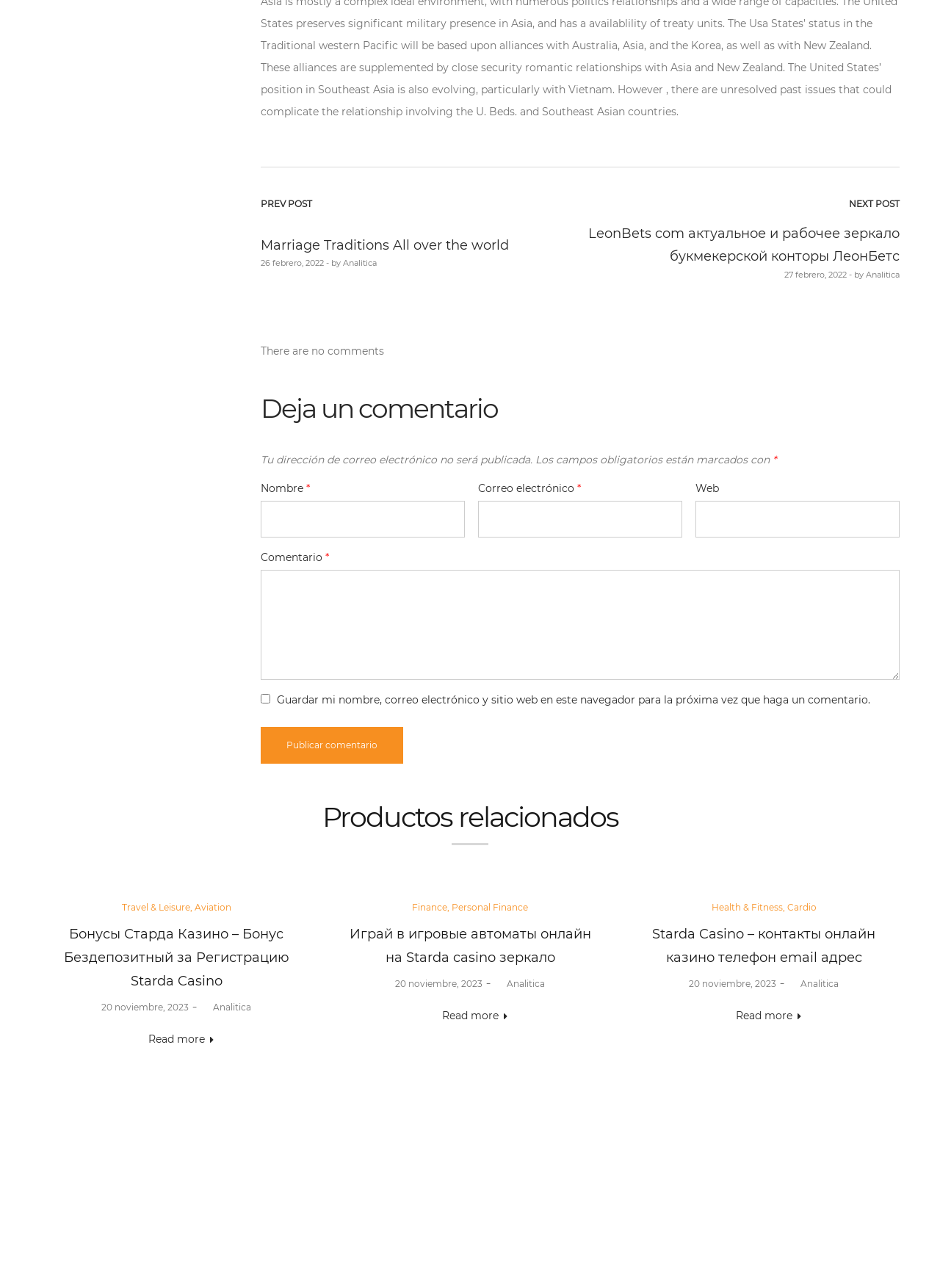Locate the bounding box coordinates of the area you need to click to fulfill this instruction: 'Click the 'Publicar comentario' button'. The coordinates must be in the form of four float numbers ranging from 0 to 1: [left, top, right, bottom].

[0.277, 0.564, 0.429, 0.593]